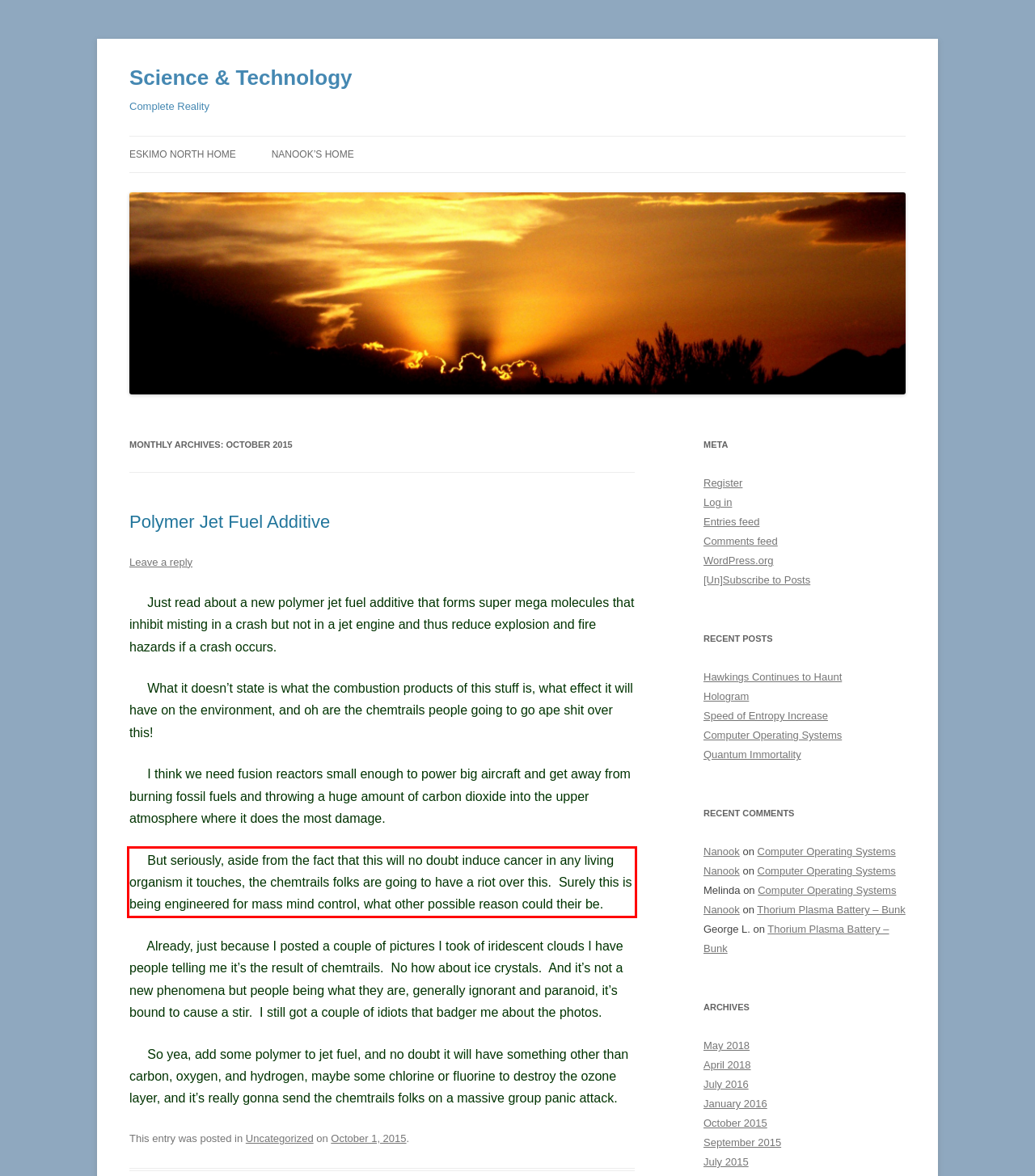Please extract the text content within the red bounding box on the webpage screenshot using OCR.

But seriously, aside from the fact that this will no doubt induce cancer in any living organism it touches, the chemtrails folks are going to have a riot over this. Surely this is being engineered for mass mind control, what other possible reason could their be.